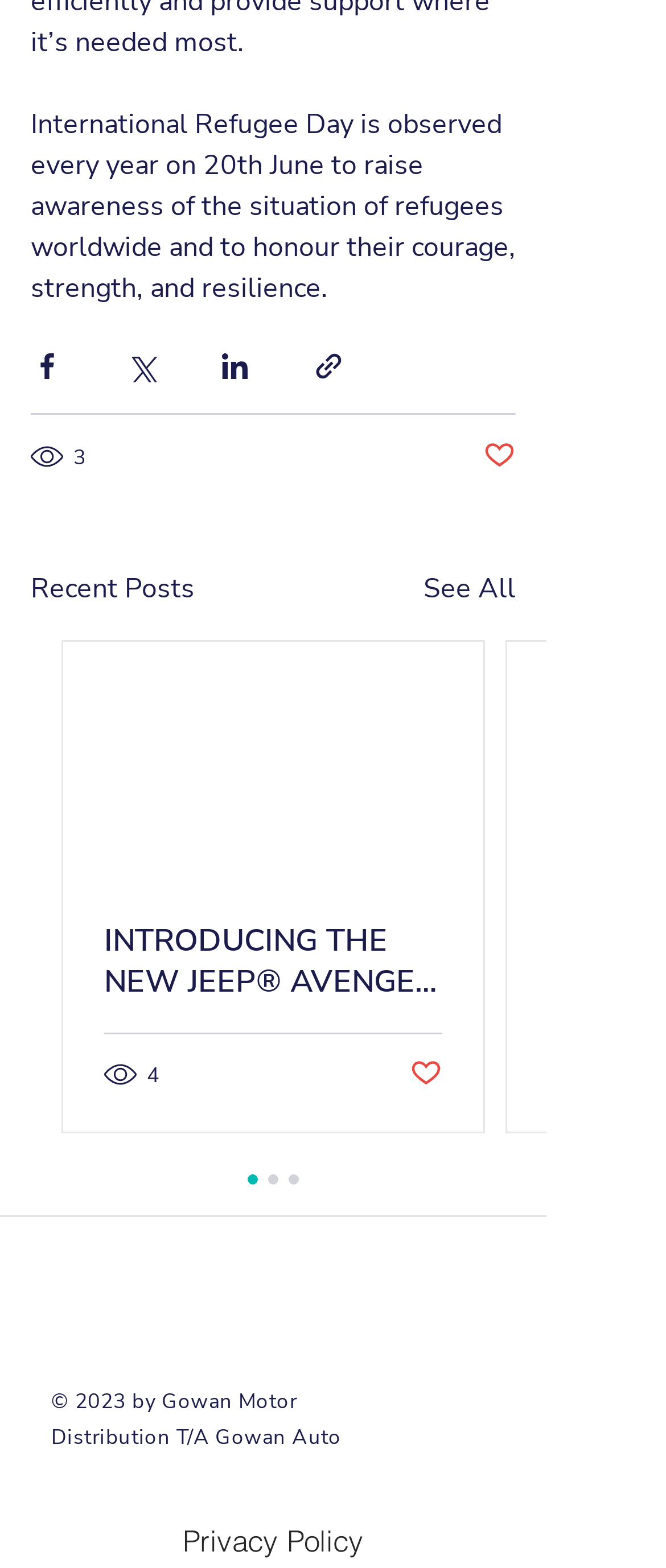Calculate the bounding box coordinates for the UI element based on the following description: "Post not marked as liked". Ensure the coordinates are four float numbers between 0 and 1, i.e., [left, top, right, bottom].

[0.615, 0.674, 0.664, 0.697]